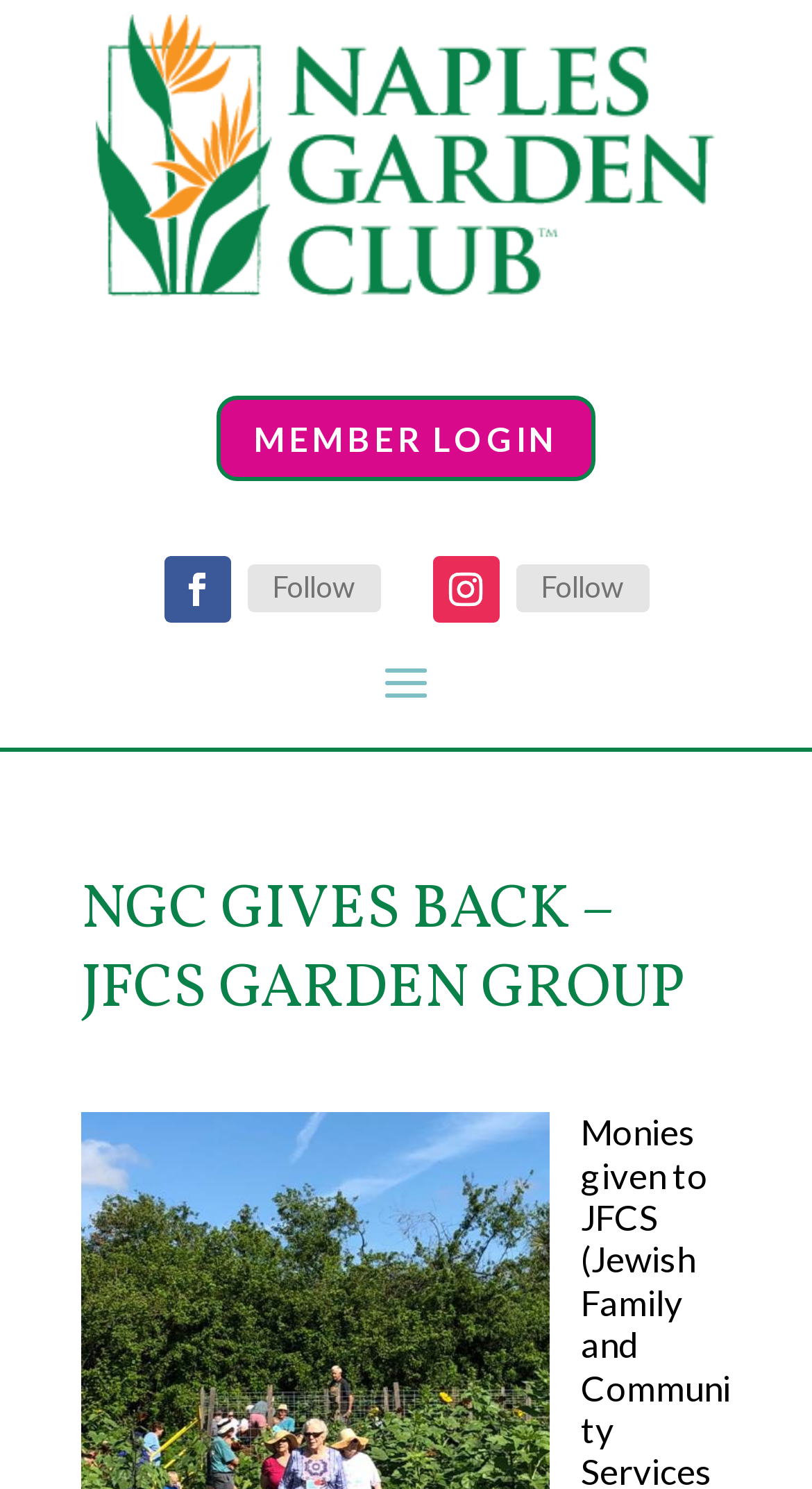Identify the coordinates of the bounding box for the element described below: "MEMBER LOGIN". Return the coordinates as four float numbers between 0 and 1: [left, top, right, bottom].

[0.267, 0.266, 0.733, 0.323]